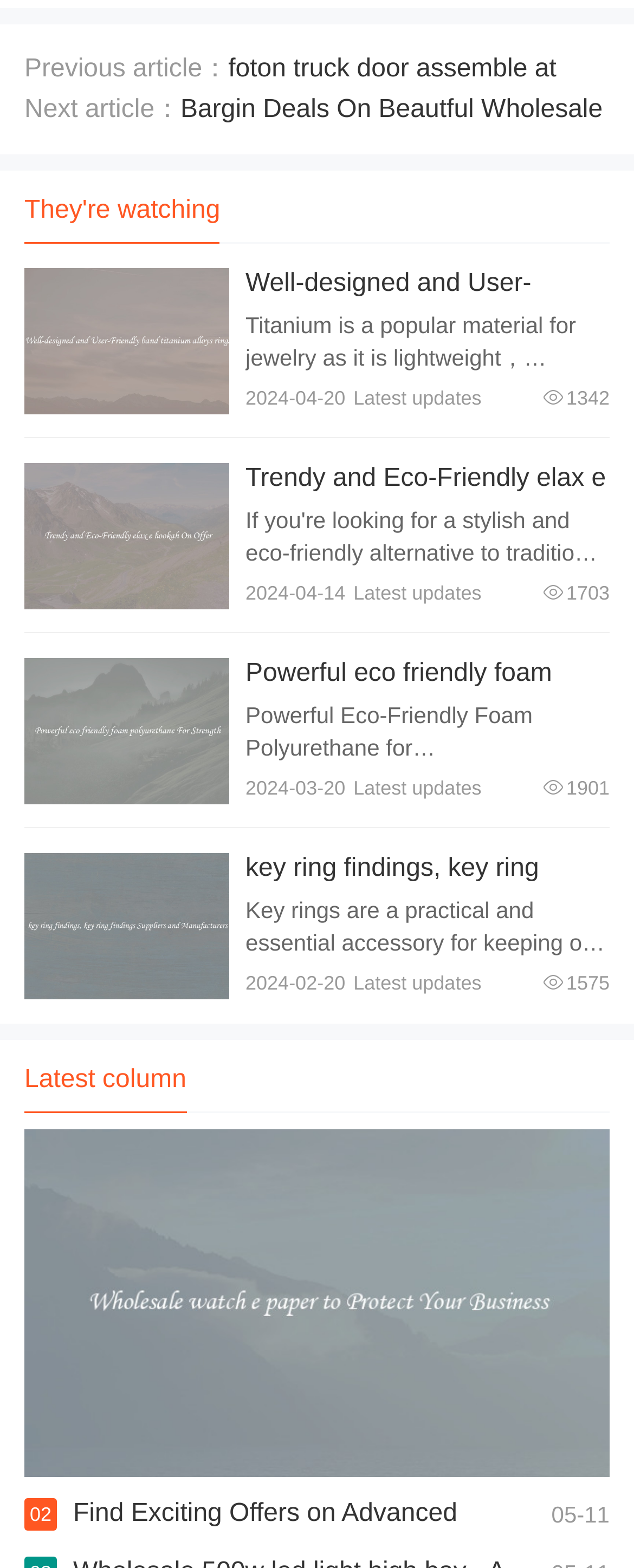Please identify the bounding box coordinates of the element I need to click to follow this instruction: "Learn about Powerful eco friendly foam polyurethane".

[0.387, 0.42, 0.871, 0.459]